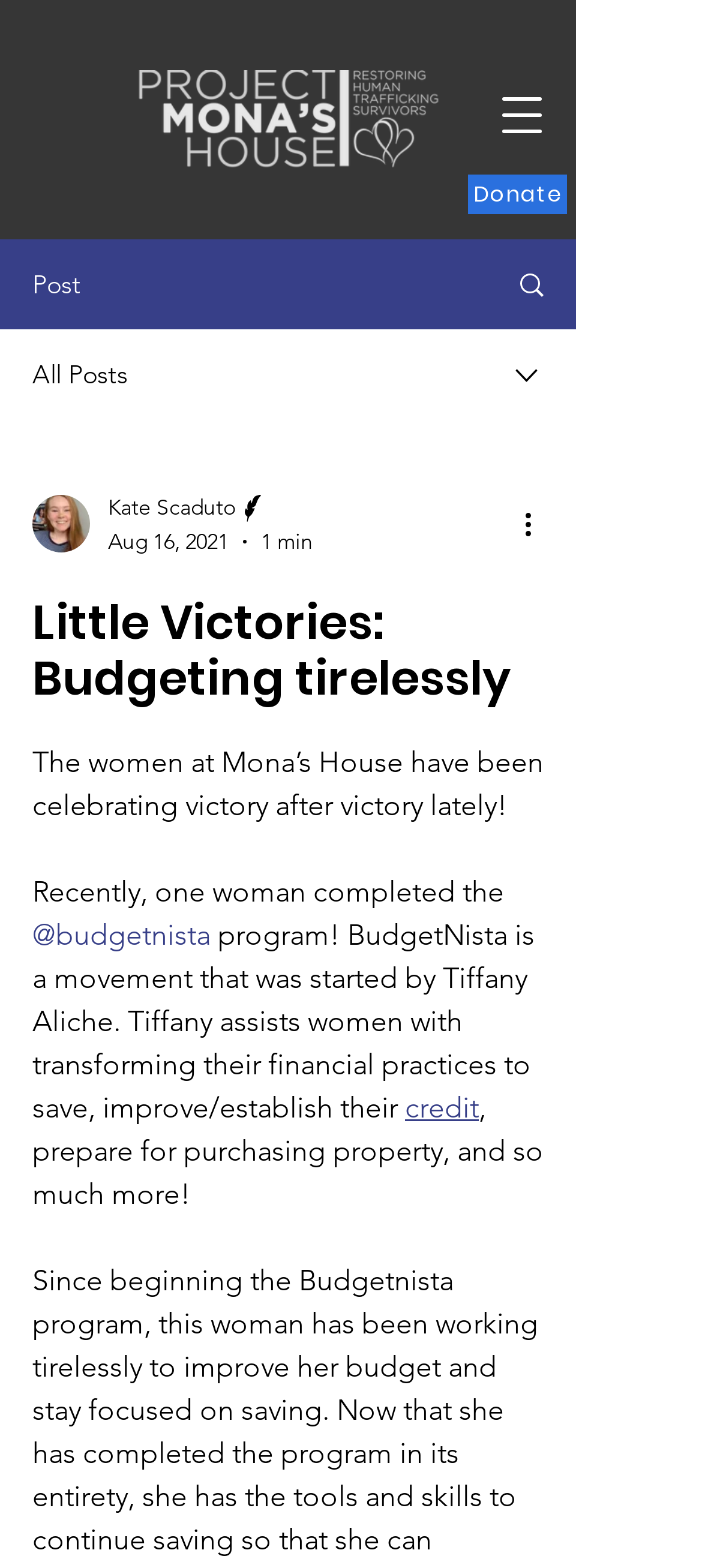Identify the bounding box for the element characterized by the following description: "parent_node: Donate aria-label="Open navigation menu"".

[0.679, 0.045, 0.808, 0.102]